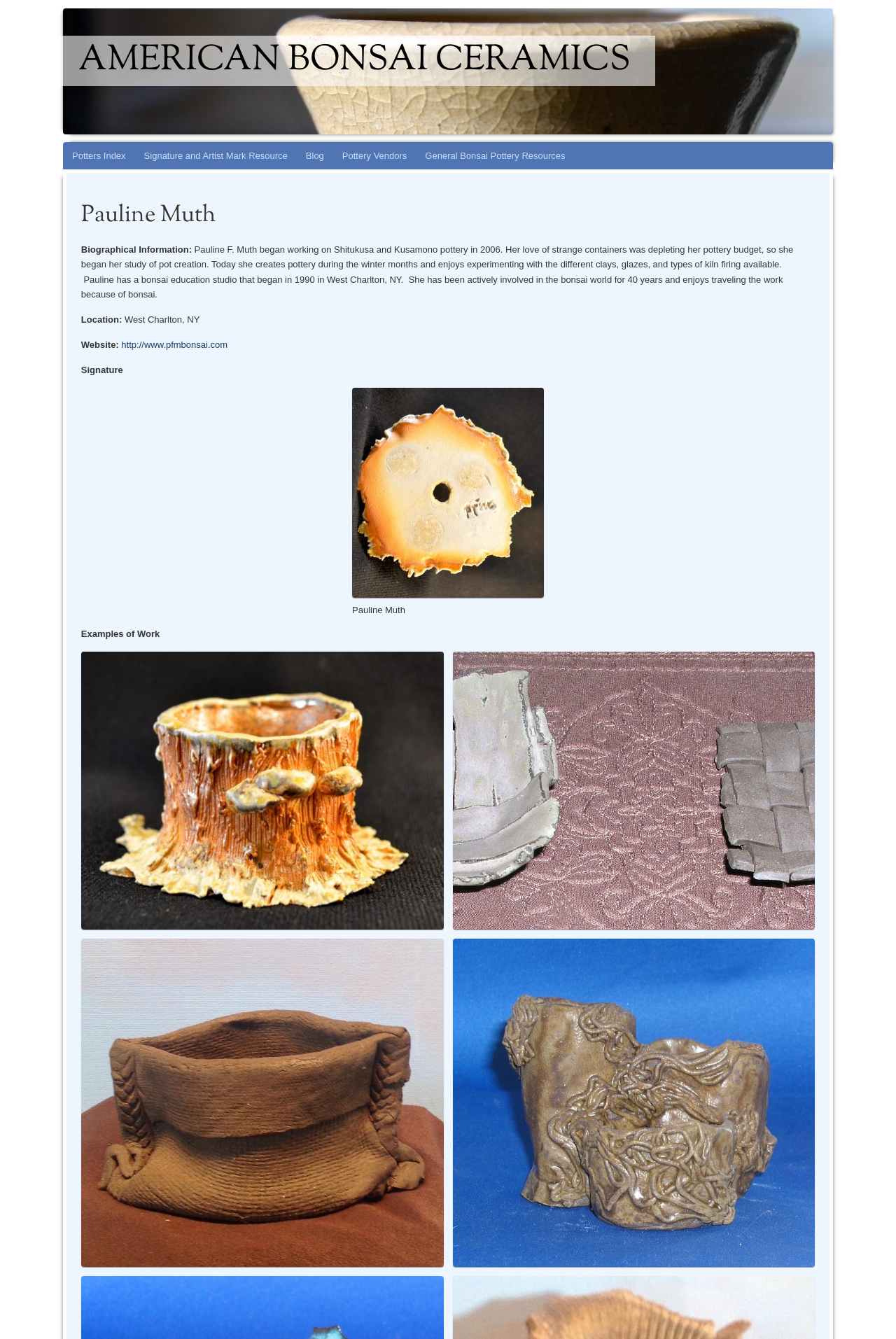Provide a brief response using a word or short phrase to this question:
What is the name of Pauline Muth's website?

http://www.pfmbonsai.com